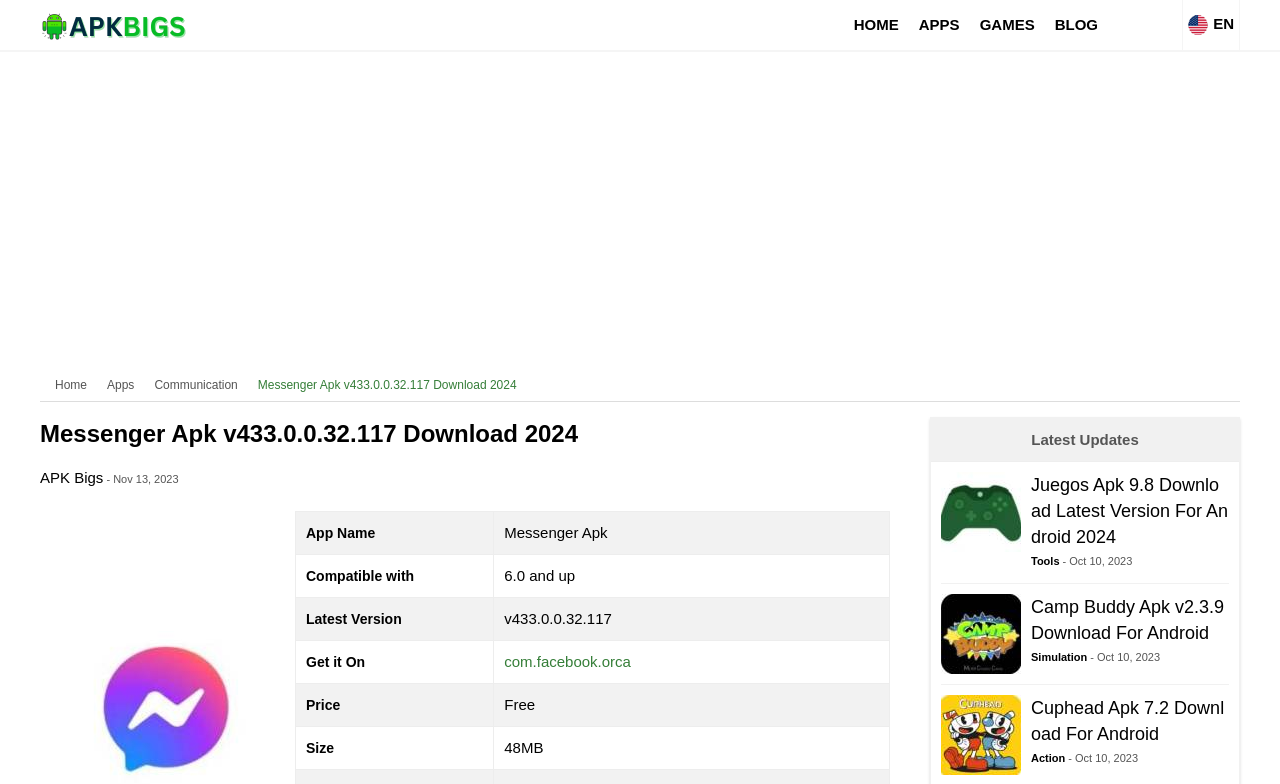Provide the bounding box coordinates for the area that should be clicked to complete the instruction: "Click on the 'Messenger Apk v433.0.0.32.117 Download 2024' link".

[0.201, 0.48, 0.404, 0.503]